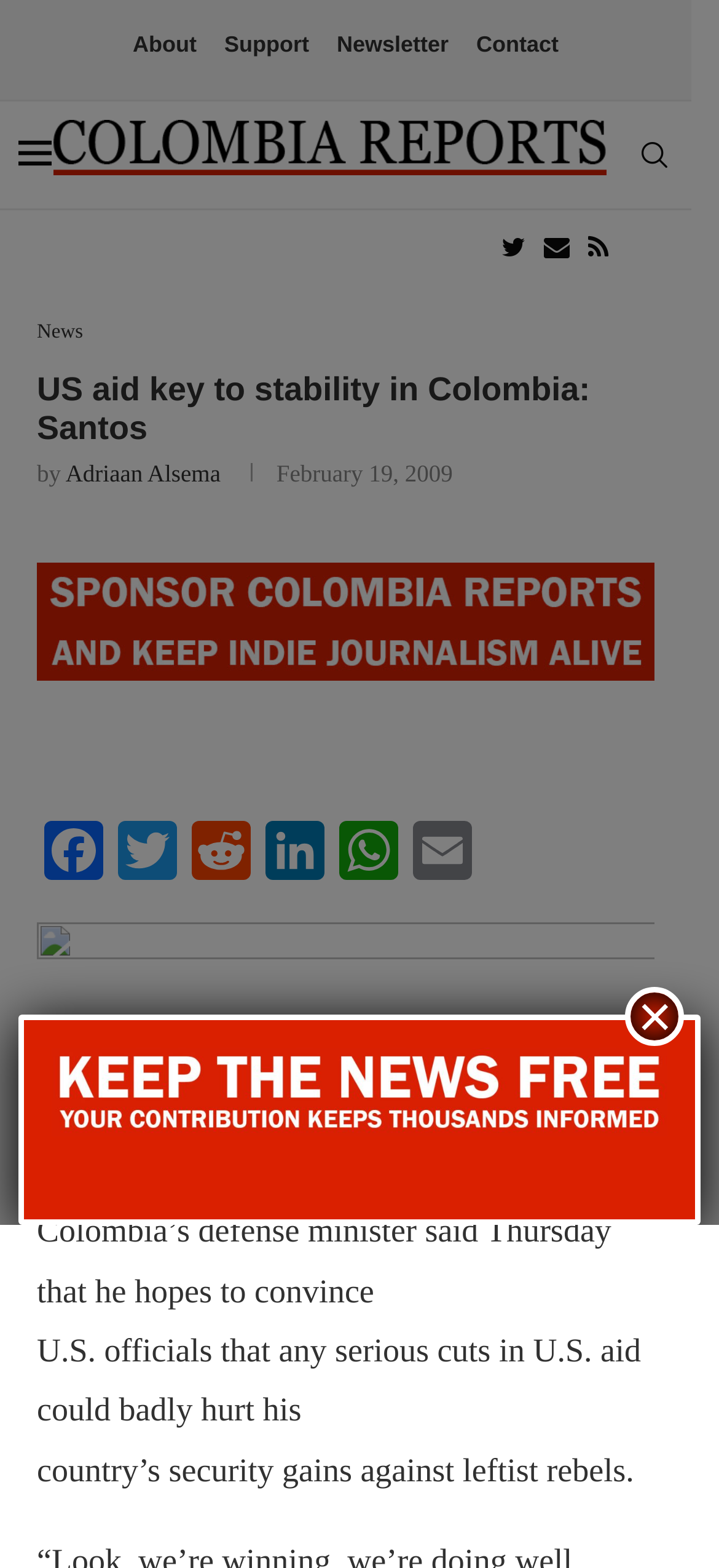When was the article published?
Respond to the question with a well-detailed and thorough answer.

I found the answer by looking at the timestamp below the title of the article, where I saw the text 'February 19, 2009'.